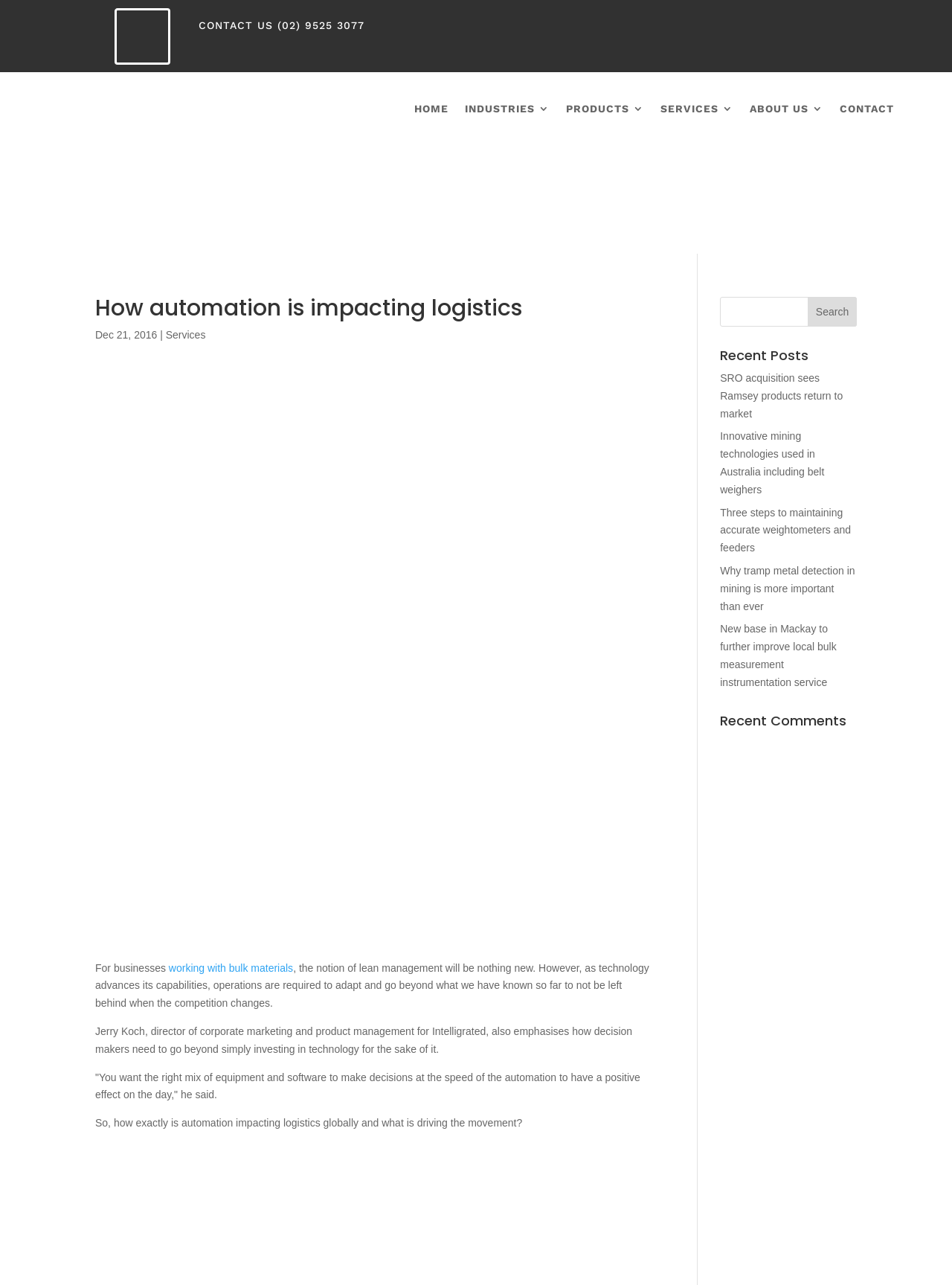Kindly determine the bounding box coordinates of the area that needs to be clicked to fulfill this instruction: "Click the SERVICES link".

[0.174, 0.256, 0.216, 0.265]